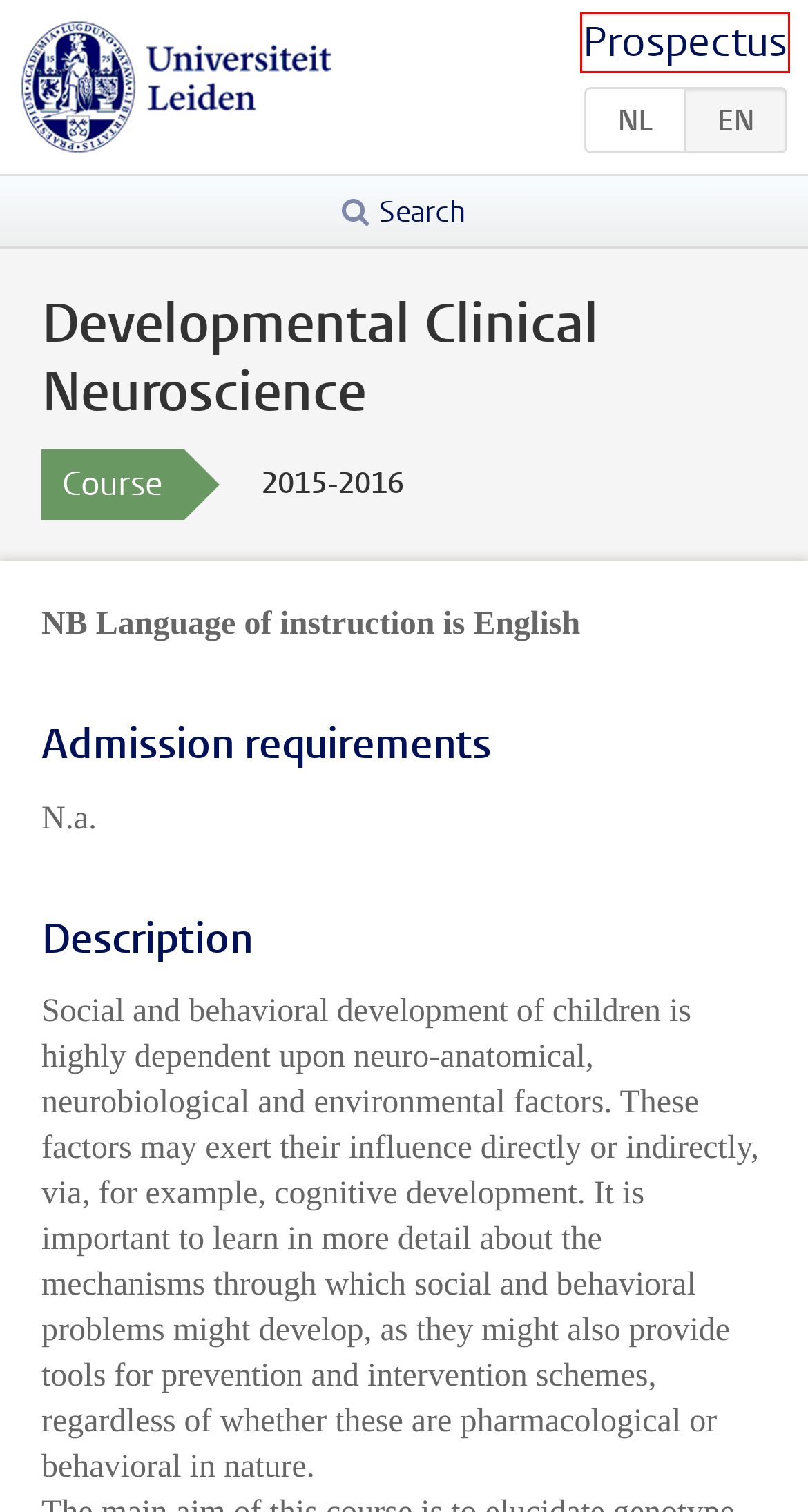Review the screenshot of a webpage that includes a red bounding box. Choose the webpage description that best matches the new webpage displayed after clicking the element within the bounding box. Here are the candidates:
A. Prospectus - Universiteit Leiden
B. Student website - Leiden University
C. Welcome to the Leiden University Faculty of Social and Behavioural Sciences - Leiden University
D. Welkom bij de Leidse Faculteit der Sociale Wetenschappen - Universiteit Leiden
E. Developmental Clinical Neuroscience, 2015-2016 - Studiegids - Universiteit Leiden
F. Privacy Notice - Leiden University
G. Stephanus Huijbregts - Leiden University
H. Sophie van Rijn - Leiden University

A